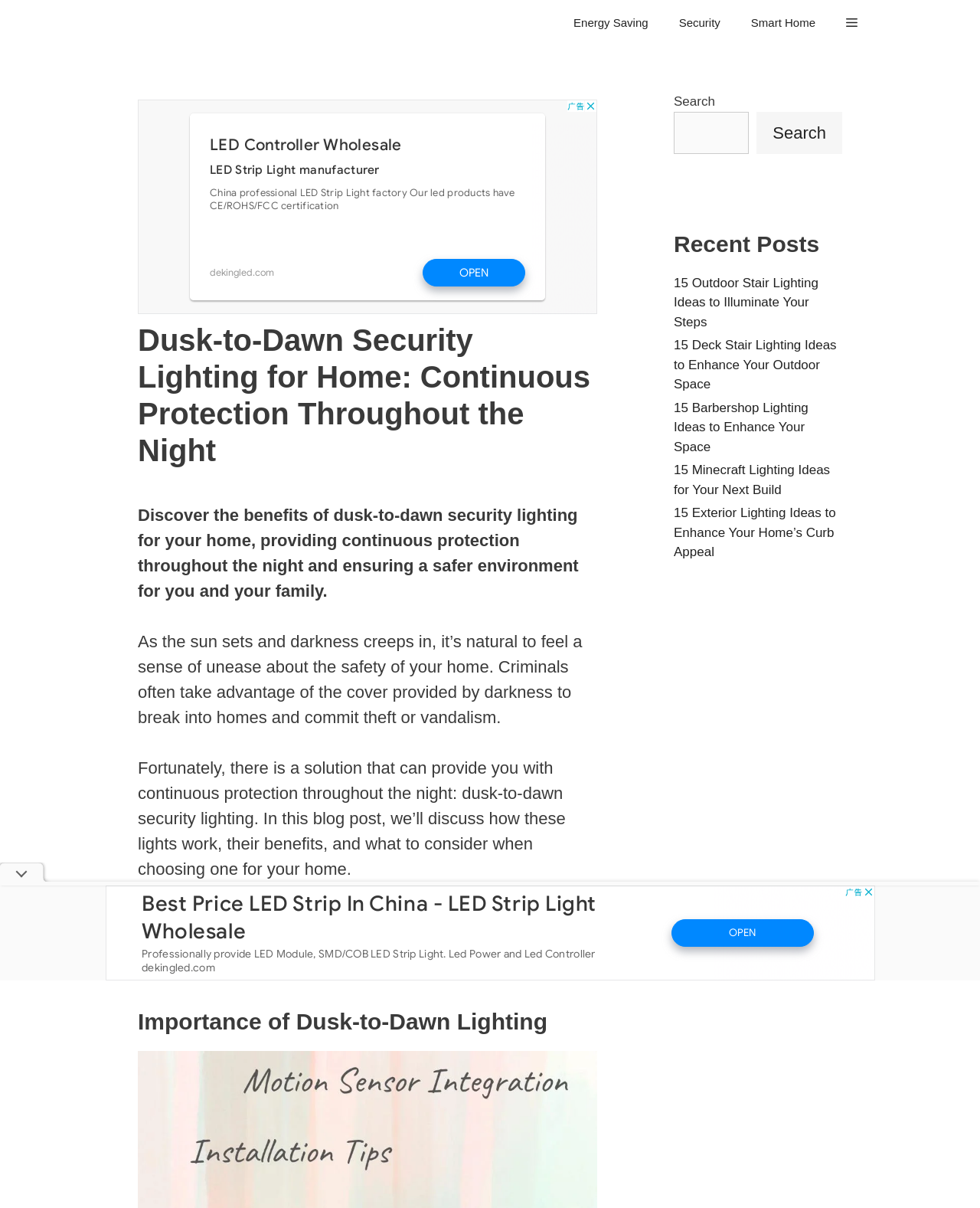Please determine the bounding box coordinates of the element's region to click for the following instruction: "Click on the Search button".

[0.772, 0.092, 0.859, 0.127]